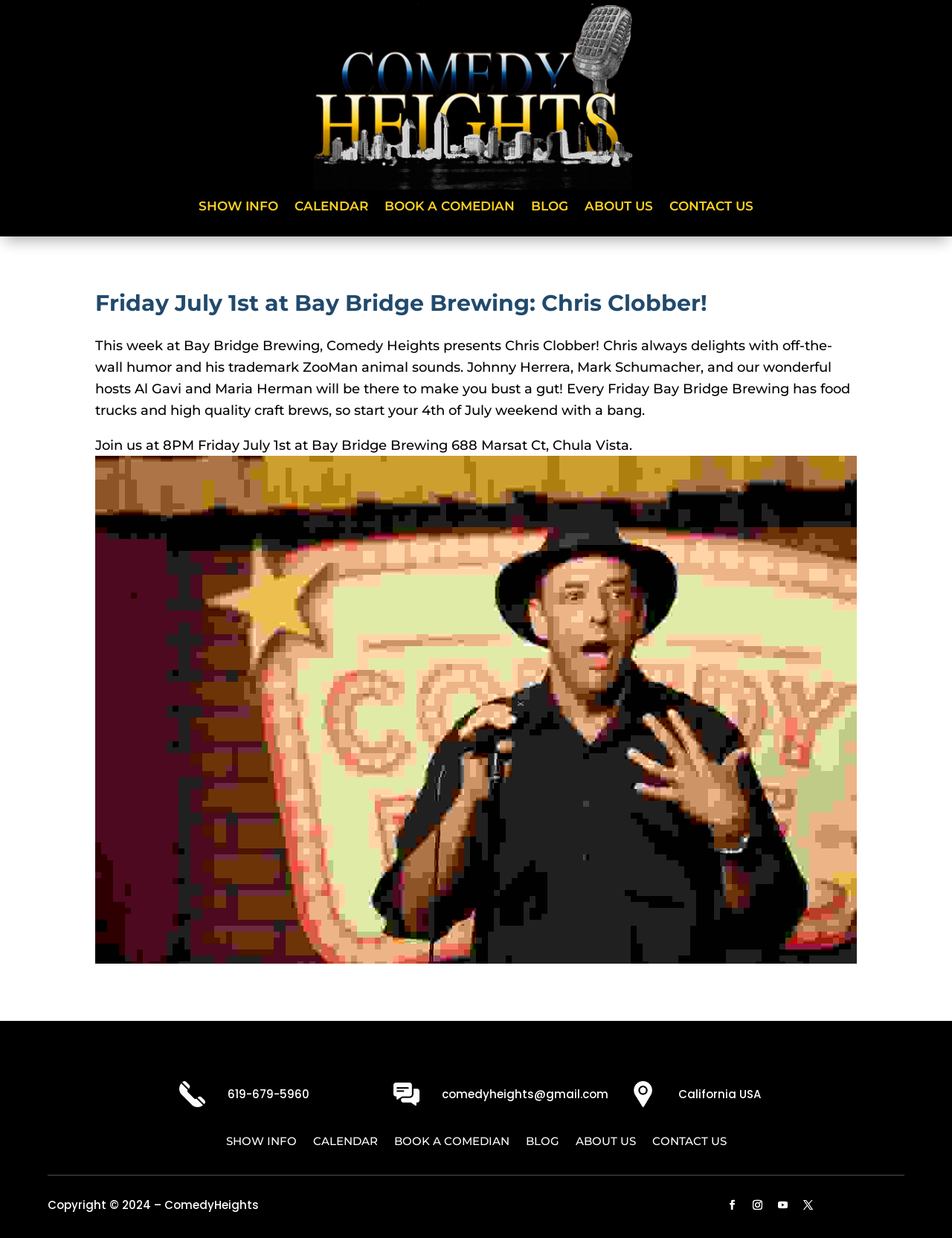Can you provide the bounding box coordinates for the element that should be clicked to implement the instruction: "Check the calendar"?

[0.309, 0.162, 0.387, 0.175]